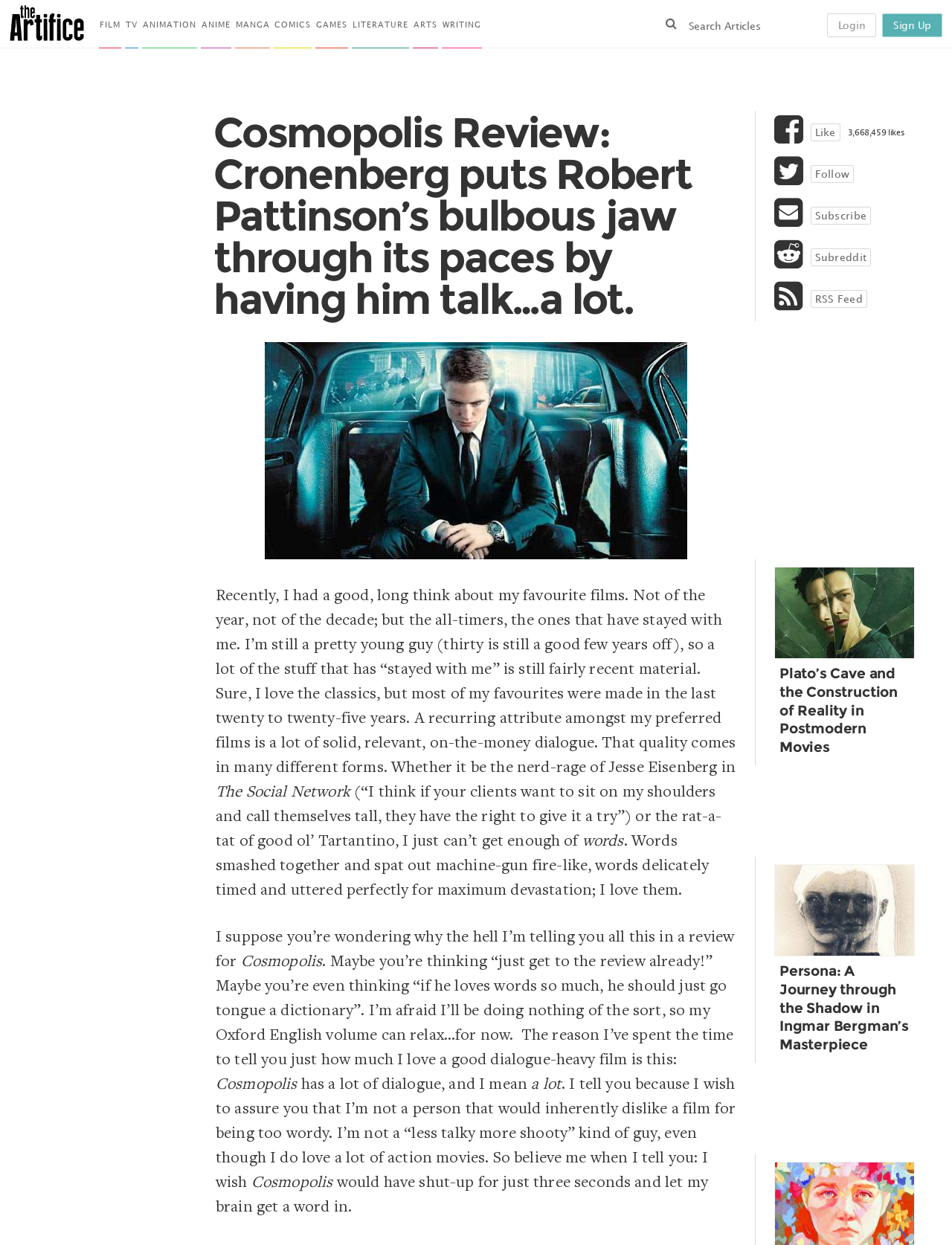What is the topic of the article below the current one?
Please provide a detailed and comprehensive answer to the question.

I looked at the links below the current article and found that the topic of the next article is 'Plato’s Cave and the Construction of Reality in Postmodern Movies'.